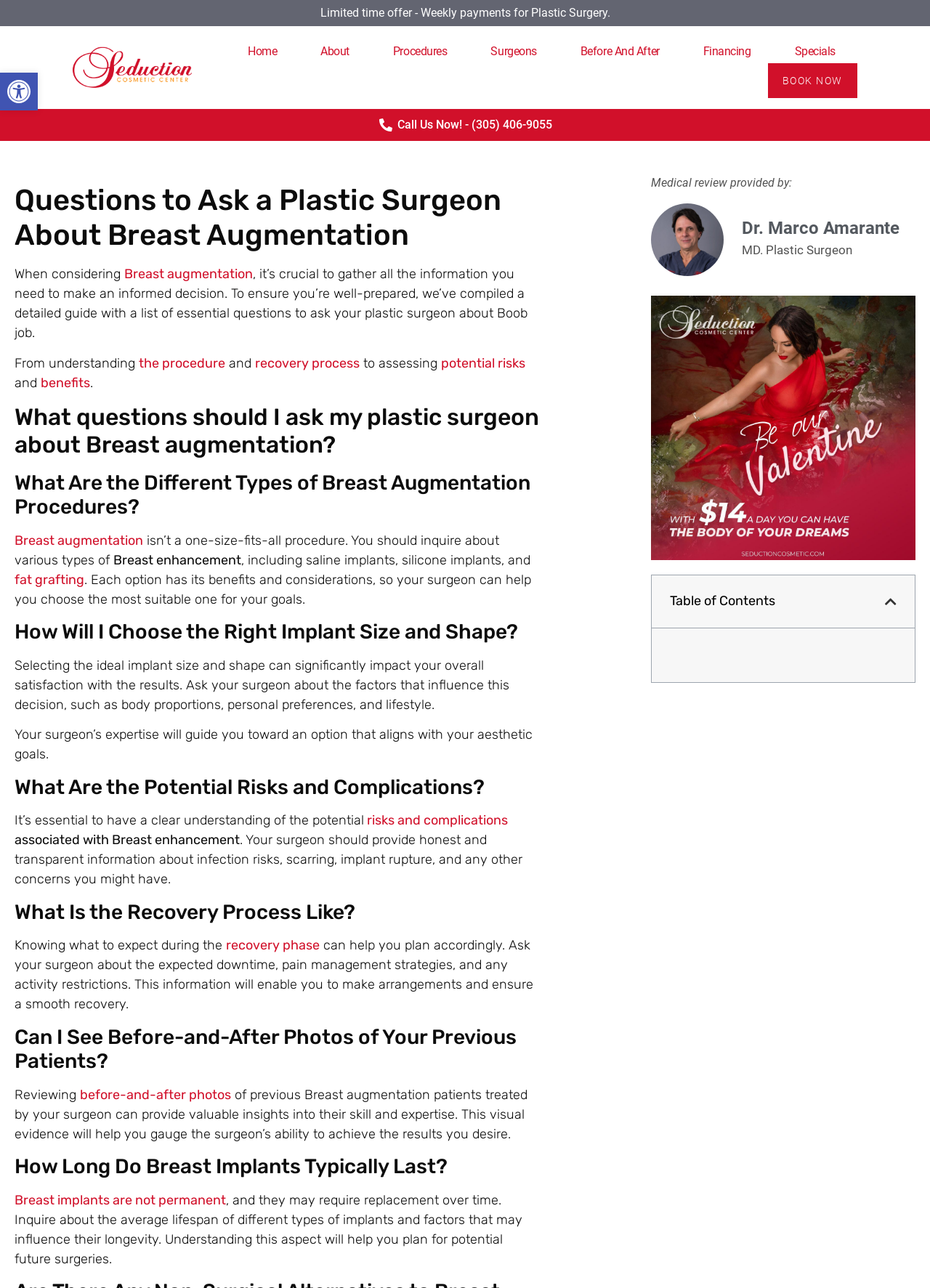Specify the bounding box coordinates of the region I need to click to perform the following instruction: "Explore financing options". The coordinates must be four float numbers in the range of 0 to 1, i.e., [left, top, right, bottom].

[0.748, 0.031, 0.815, 0.049]